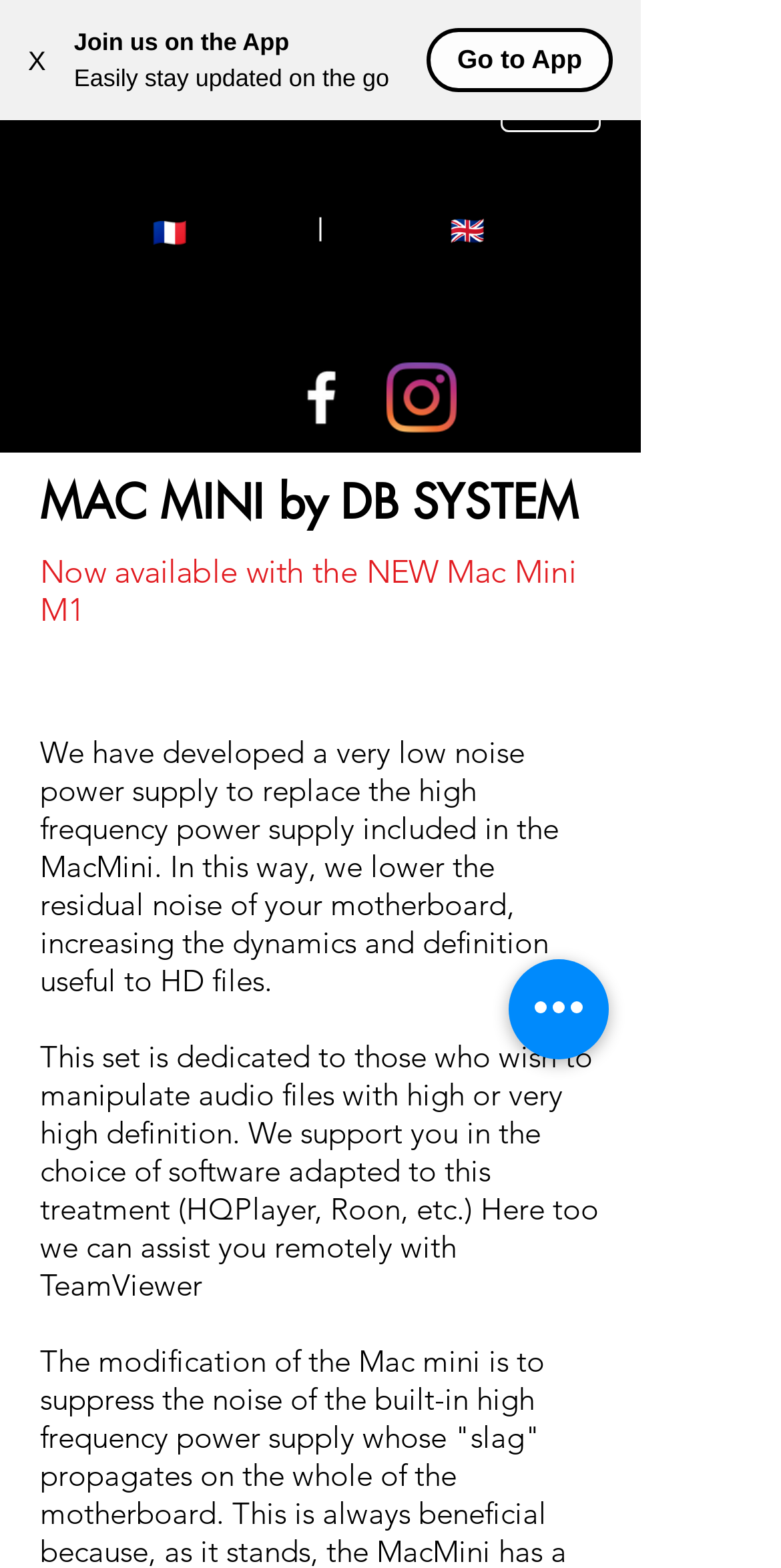Answer the question below using just one word or a short phrase: 
What is the purpose of the 'MAC MINI by DB SYSTEM'?

Audio file manipulation